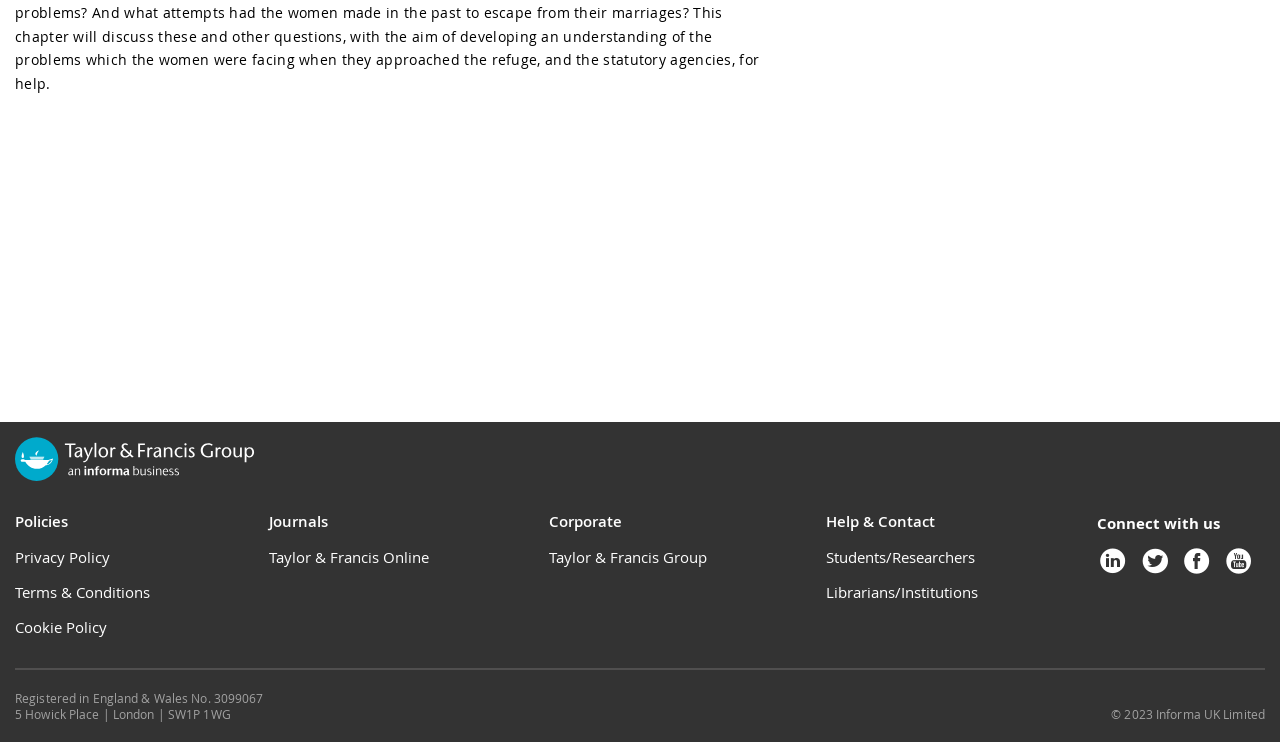Identify the bounding box coordinates for the UI element described as: "March 13, 2024". The coordinates should be provided as four floats between 0 and 1: [left, top, right, bottom].

None